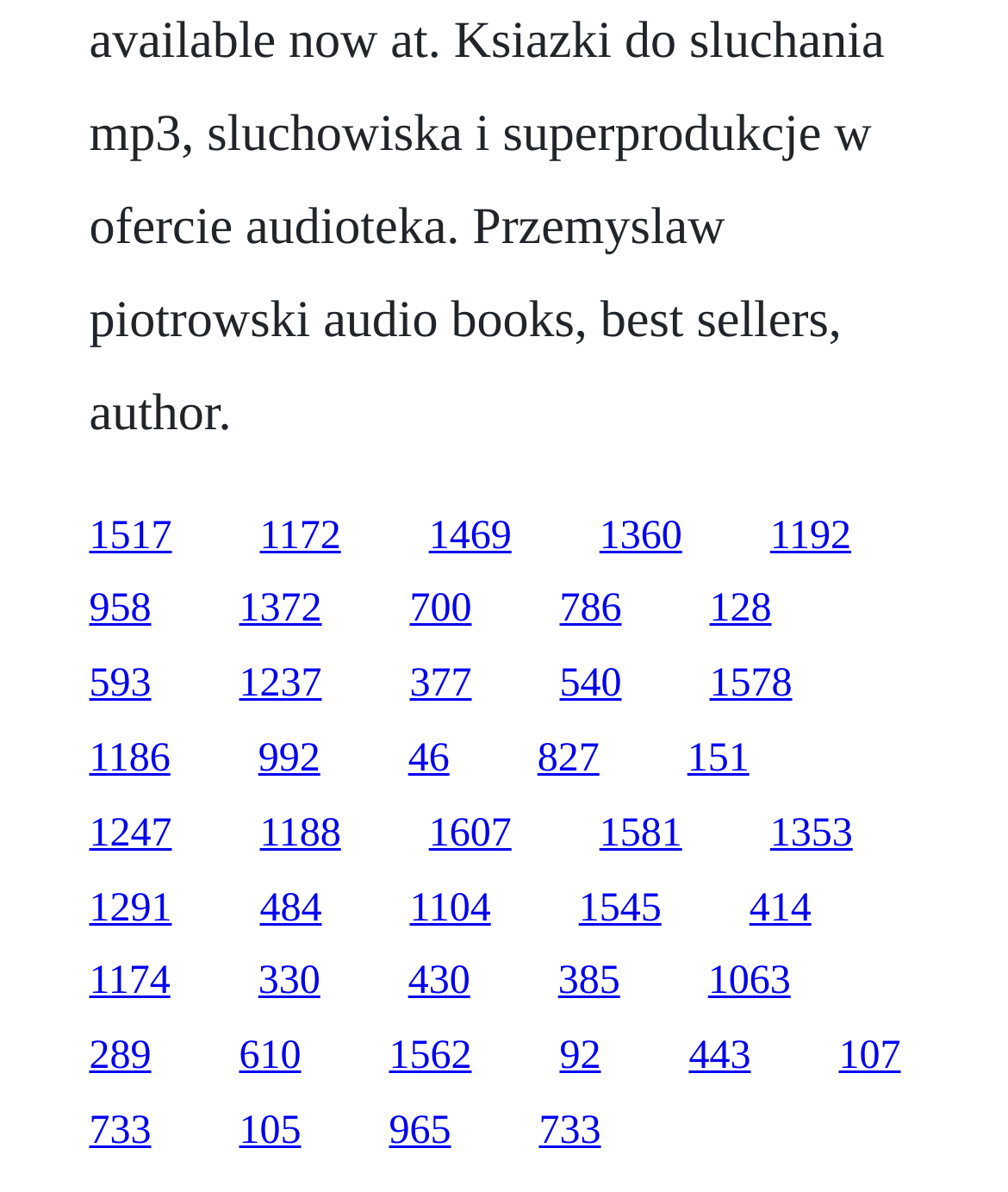Bounding box coordinates are to be given in the format (top-left x, top-left y, bottom-right x, bottom-right y). All values must be floating point numbers between 0 and 1. Provide the bounding box coordinate for the UI element described as: 1186

[0.088, 0.618, 0.169, 0.655]